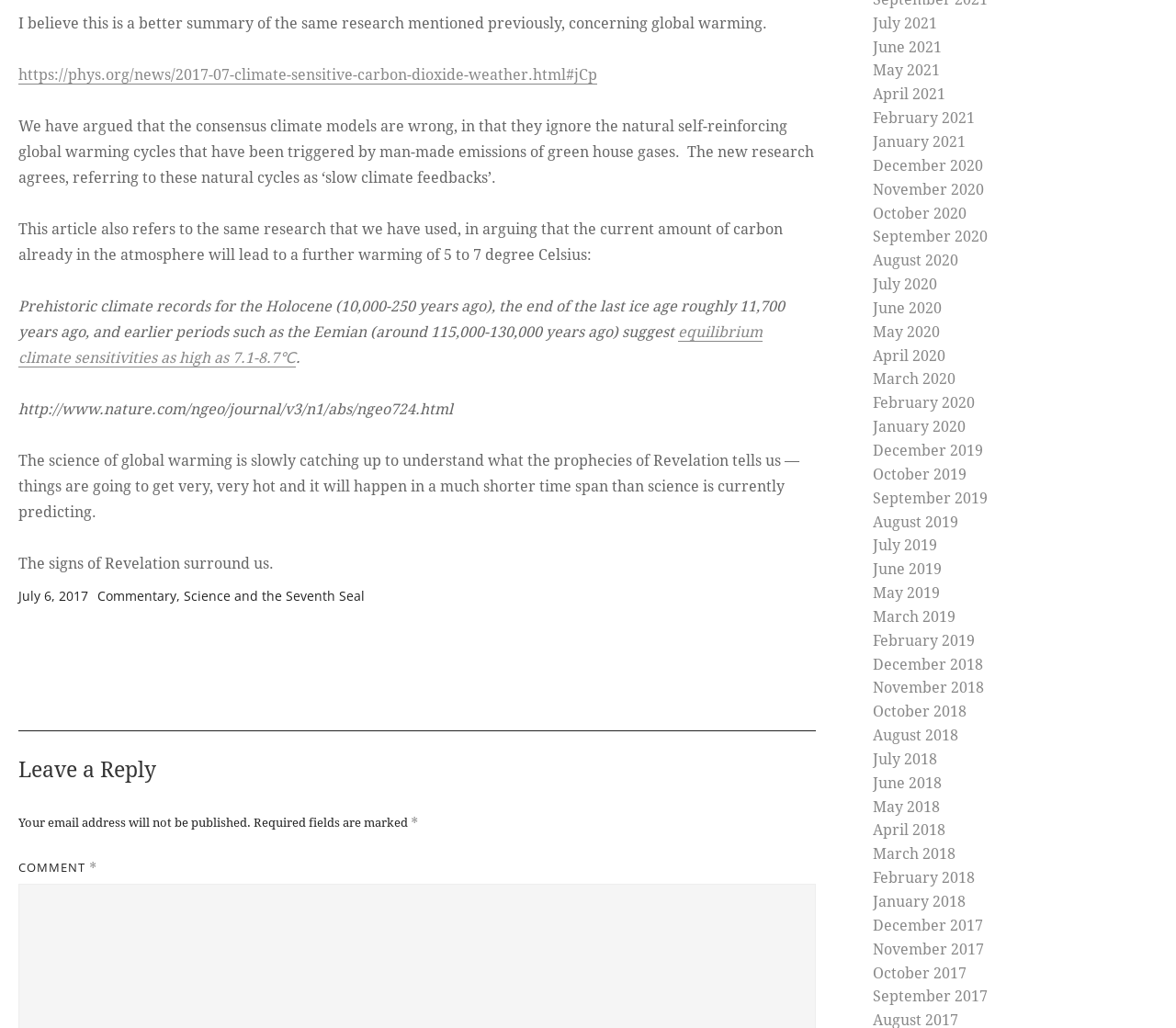Find the bounding box coordinates for the UI element whose description is: "Skip to content". The coordinates should be four float numbers between 0 and 1, in the format [left, top, right, bottom].

None